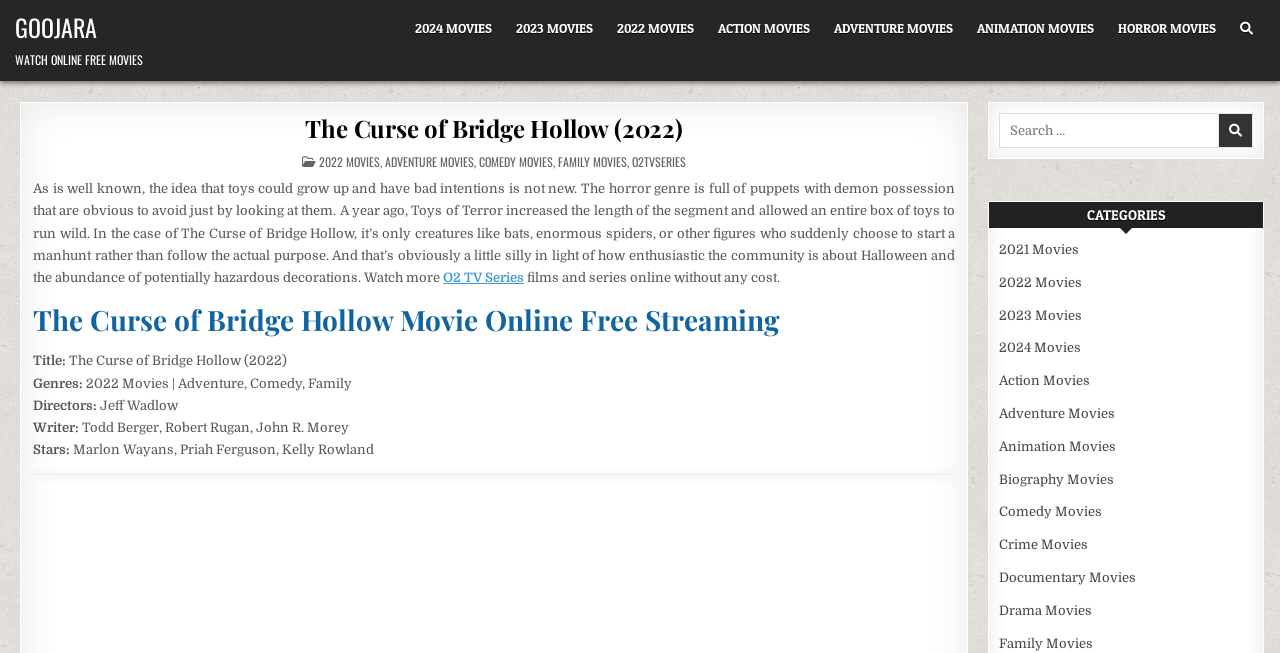Locate and extract the headline of this webpage.

The Curse of Bridge Hollow (2022)